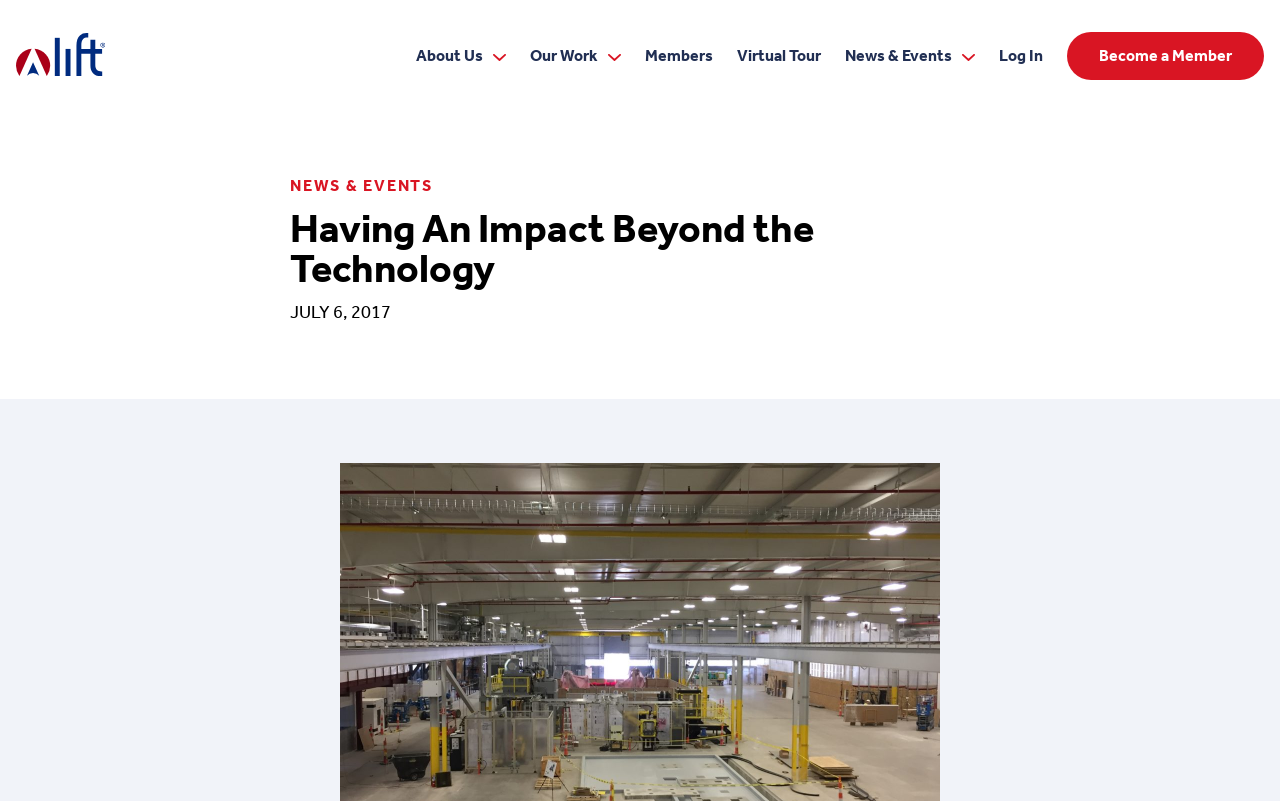Identify the bounding box coordinates of the region I need to click to complete this instruction: "go to LIFT homepage".

[0.012, 0.041, 0.116, 0.099]